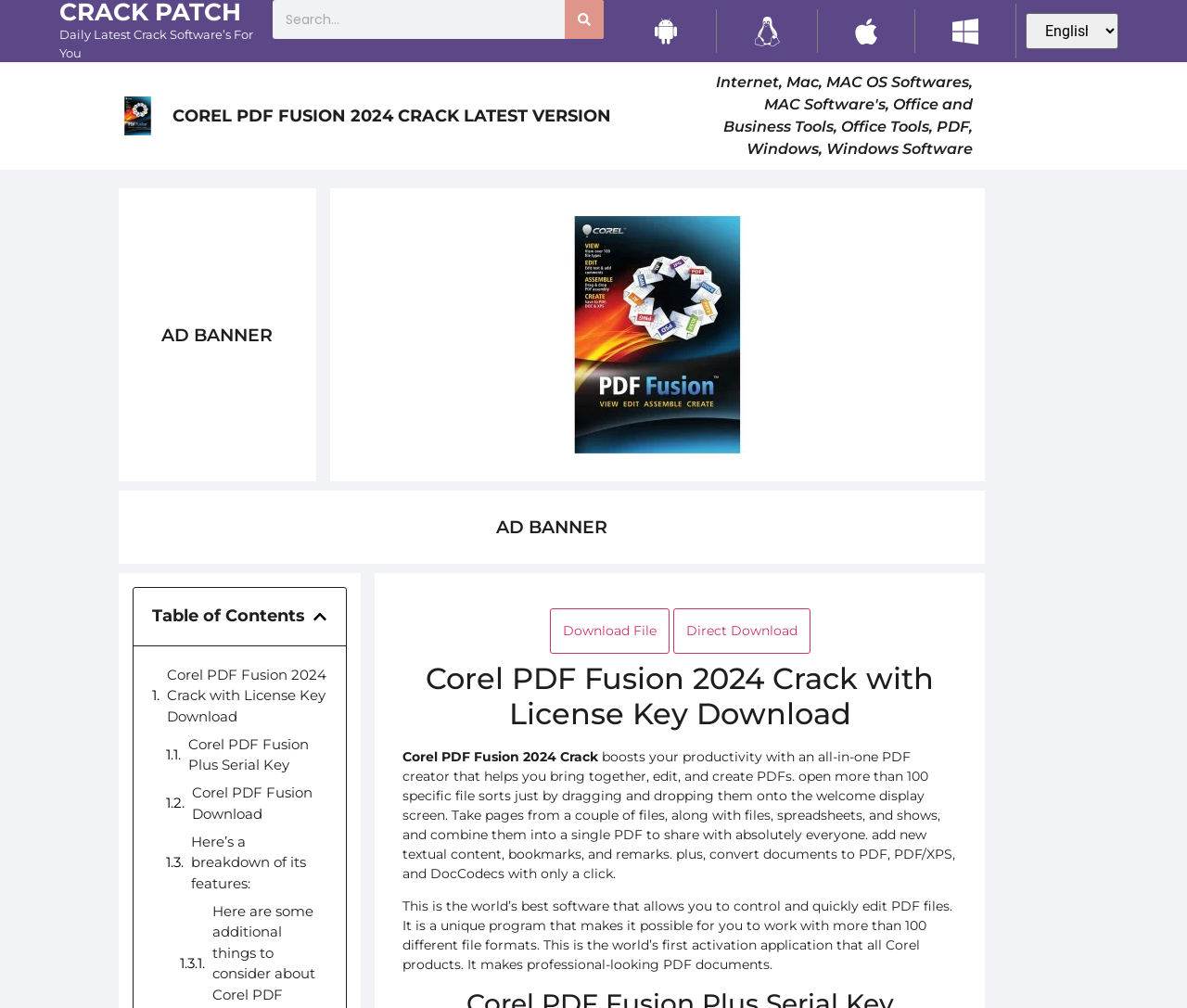Show the bounding box coordinates for the HTML element described as: "Careers".

None